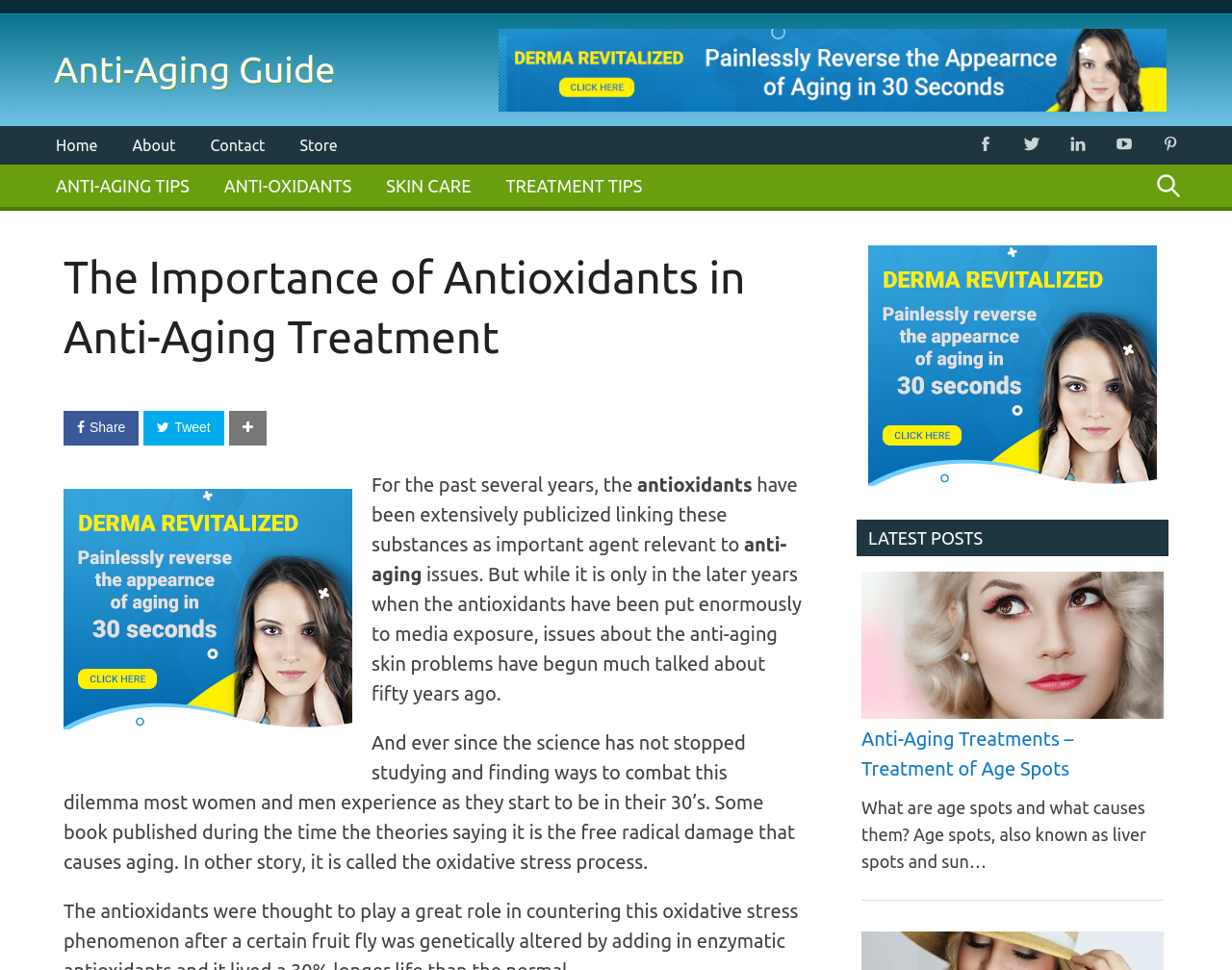What is the topic of the latest post?
Please respond to the question with a detailed and thorough explanation.

By examining the text of the latest post, I found that it starts with 'What are age spots and what causes them?', which suggests that the topic of the latest post is age spots.